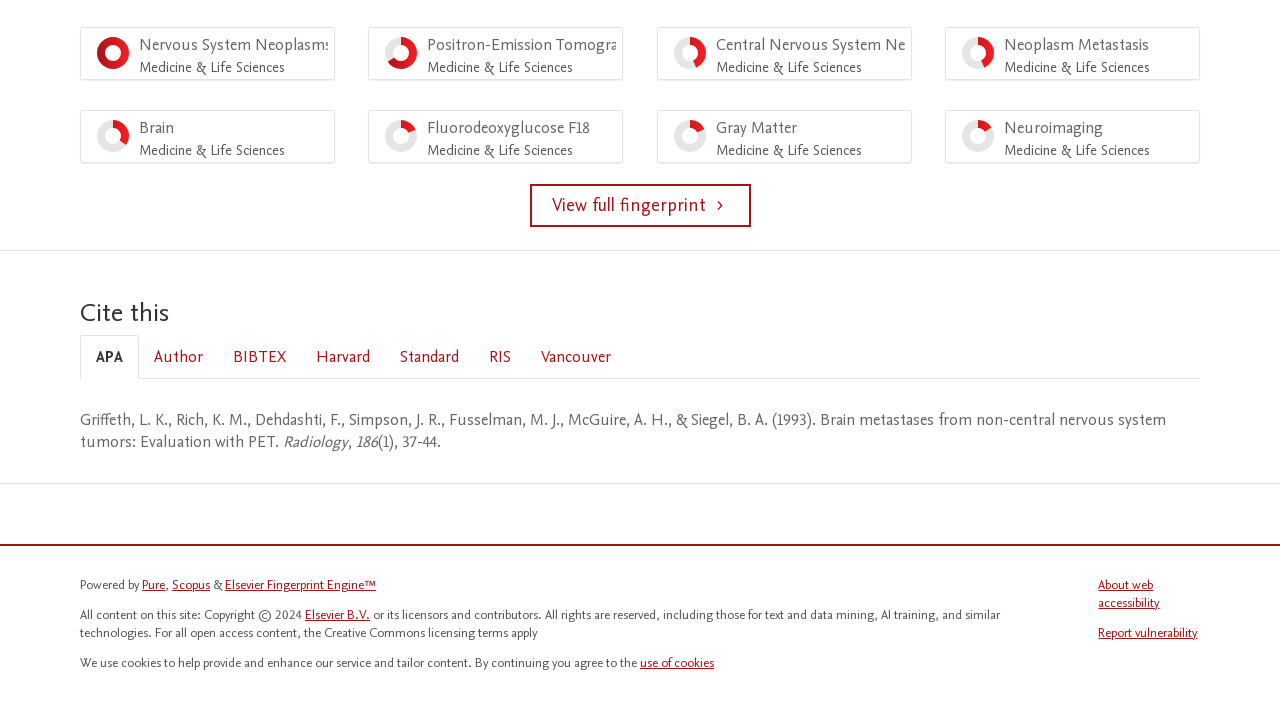Kindly determine the bounding box coordinates for the area that needs to be clicked to execute this instruction: "Cite this in APA style".

[0.062, 0.47, 0.109, 0.531]